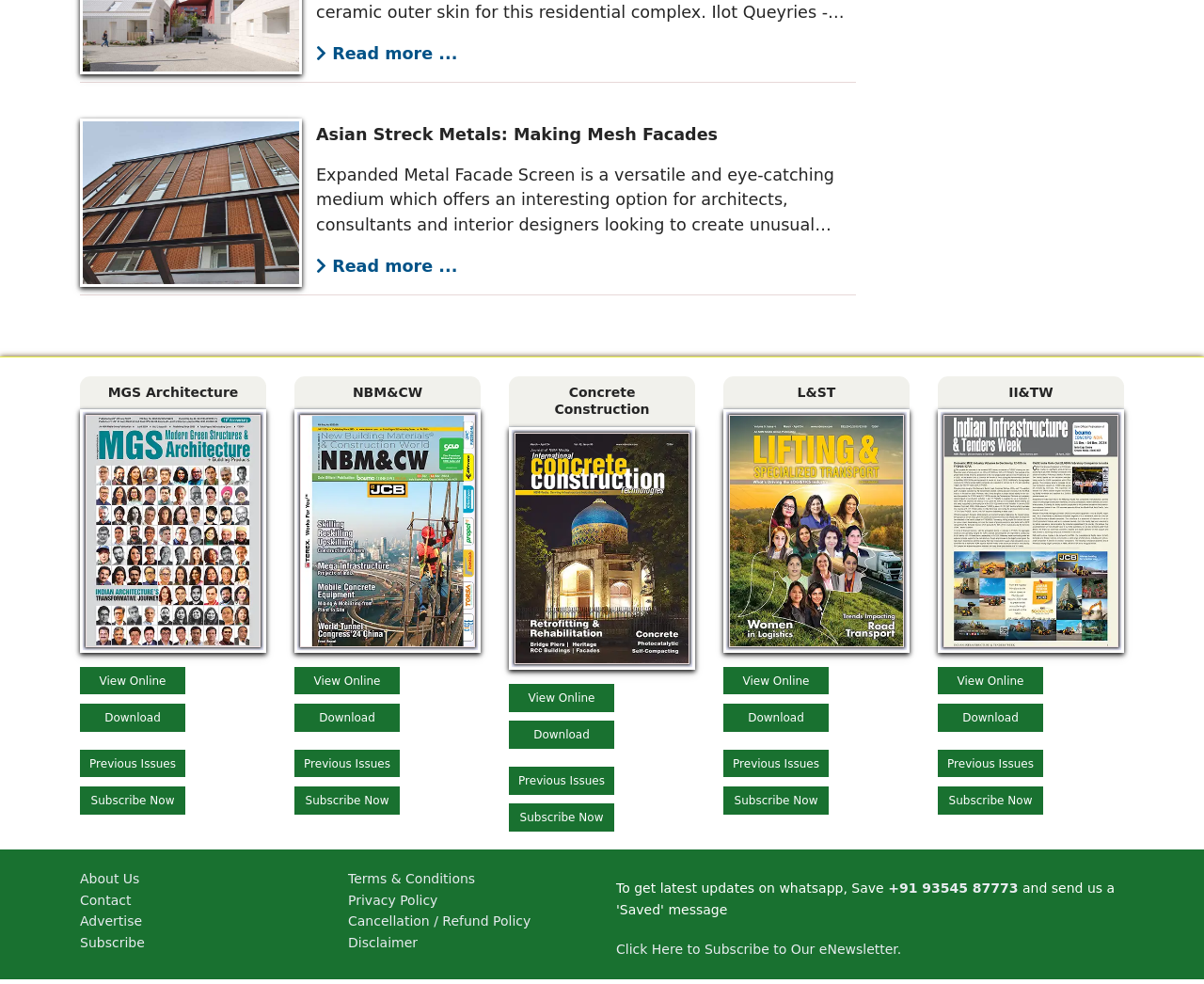What is the name of the company that makes mesh facades?
Please provide a comprehensive answer based on the details in the screenshot.

The answer can be found in the first heading element, which says 'Asian Streck Metals: Making Mesh Facades'. This heading is accompanied by a figure element containing an image, and a static text element that describes the company's product.